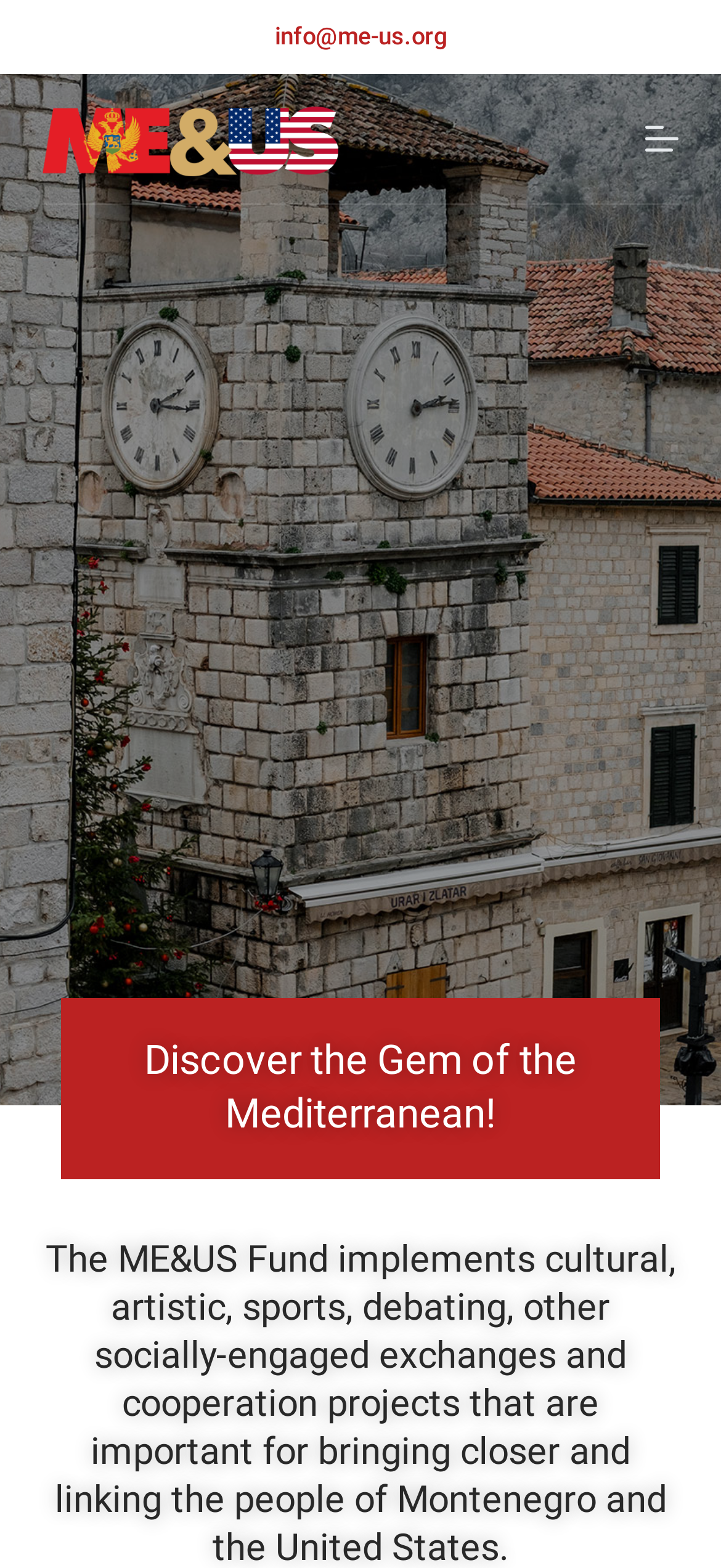Locate the bounding box for the described UI element: "Skip to content". Ensure the coordinates are four float numbers between 0 and 1, formatted as [left, top, right, bottom].

[0.0, 0.0, 0.103, 0.024]